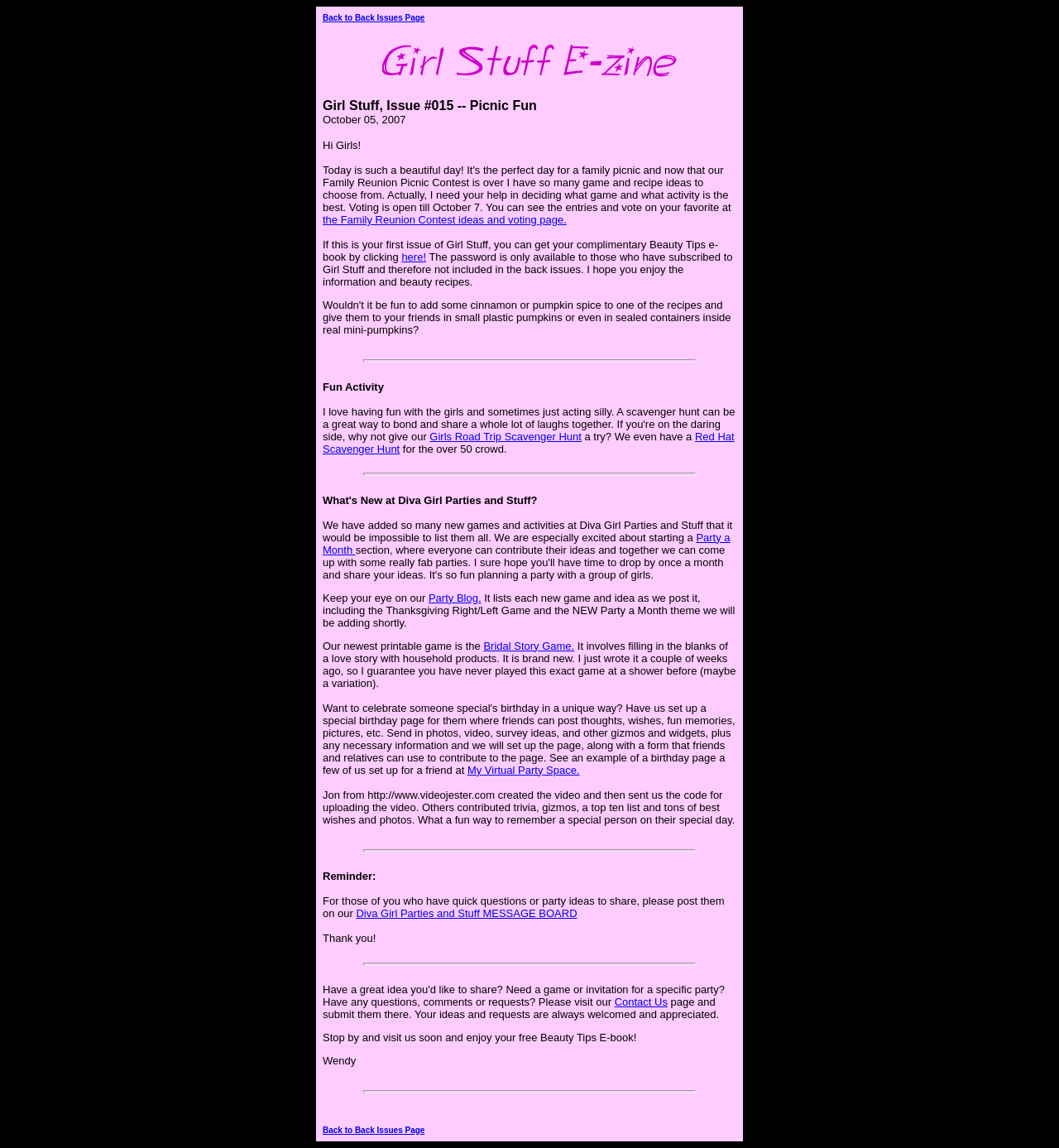Highlight the bounding box of the UI element that corresponds to this description: "Back to Back Issues Page".

[0.305, 0.98, 0.401, 0.988]